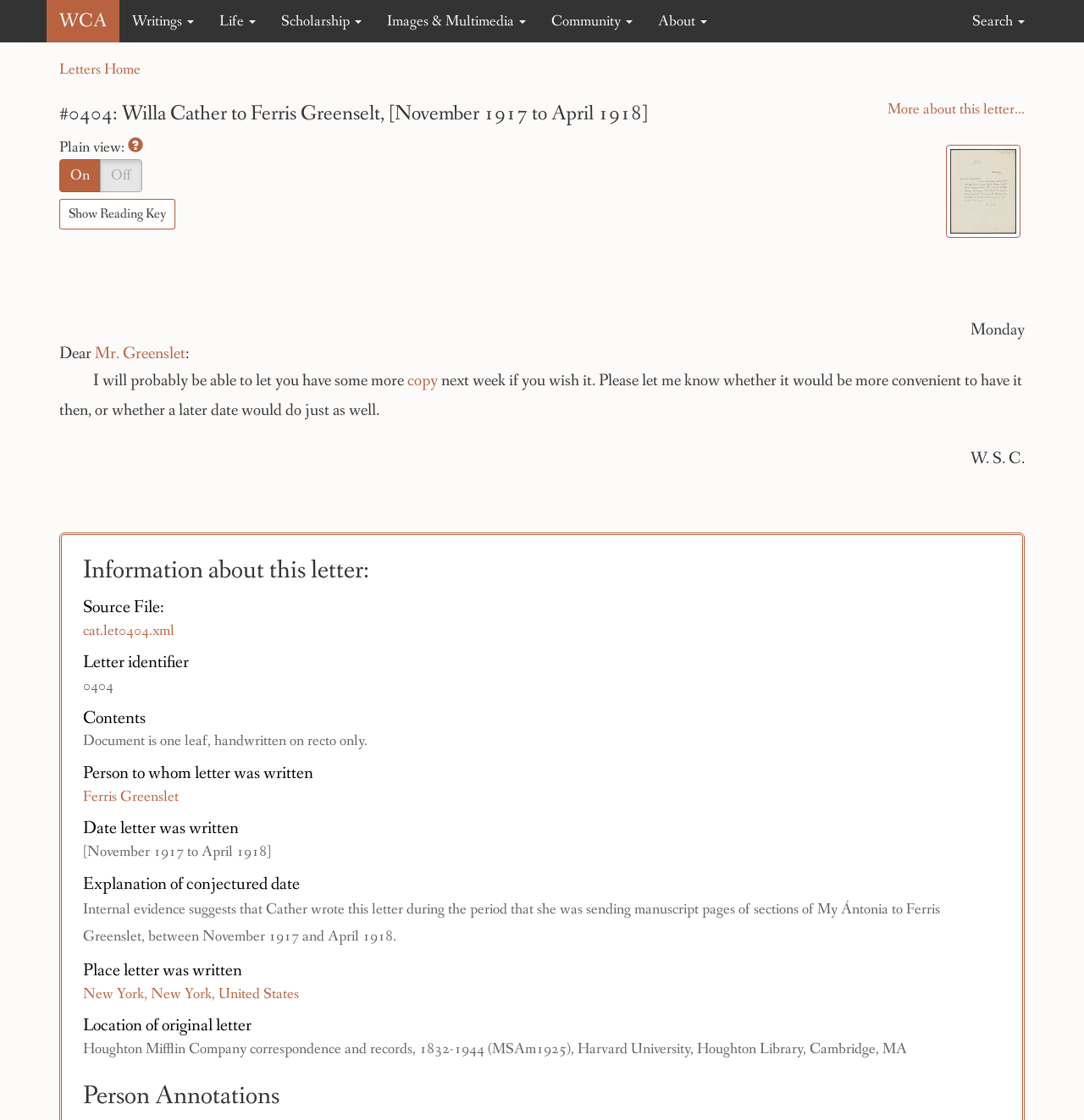For the given element description parent_node: Plain view:, determine the bounding box coordinates of the UI element. The coordinates should follow the format (top-left x, top-left y, bottom-right x, bottom-right y) and be within the range of 0 to 1.

[0.118, 0.122, 0.132, 0.141]